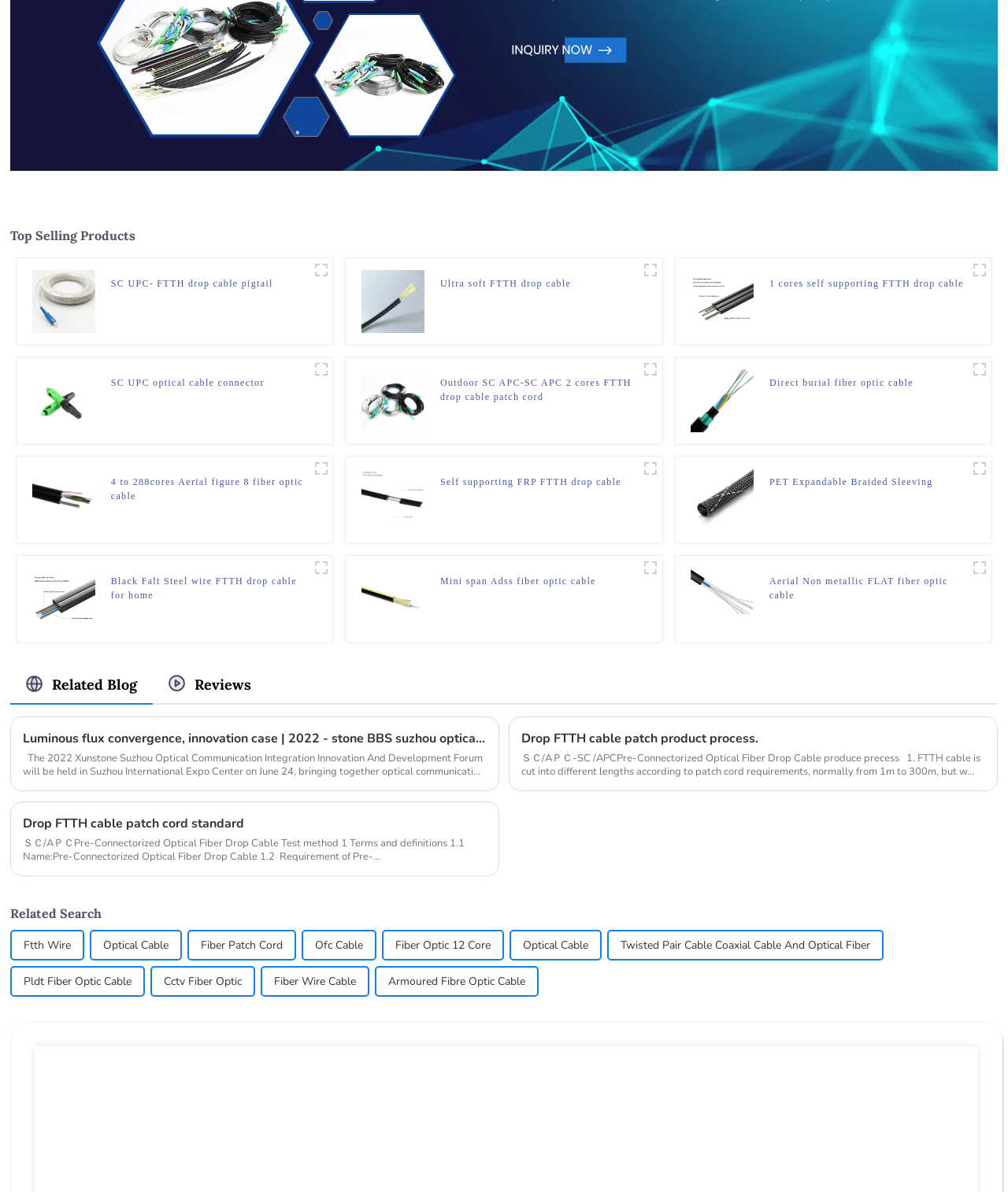What is the purpose of the links on this webpage?
Refer to the screenshot and answer in one word or phrase.

To provide more information